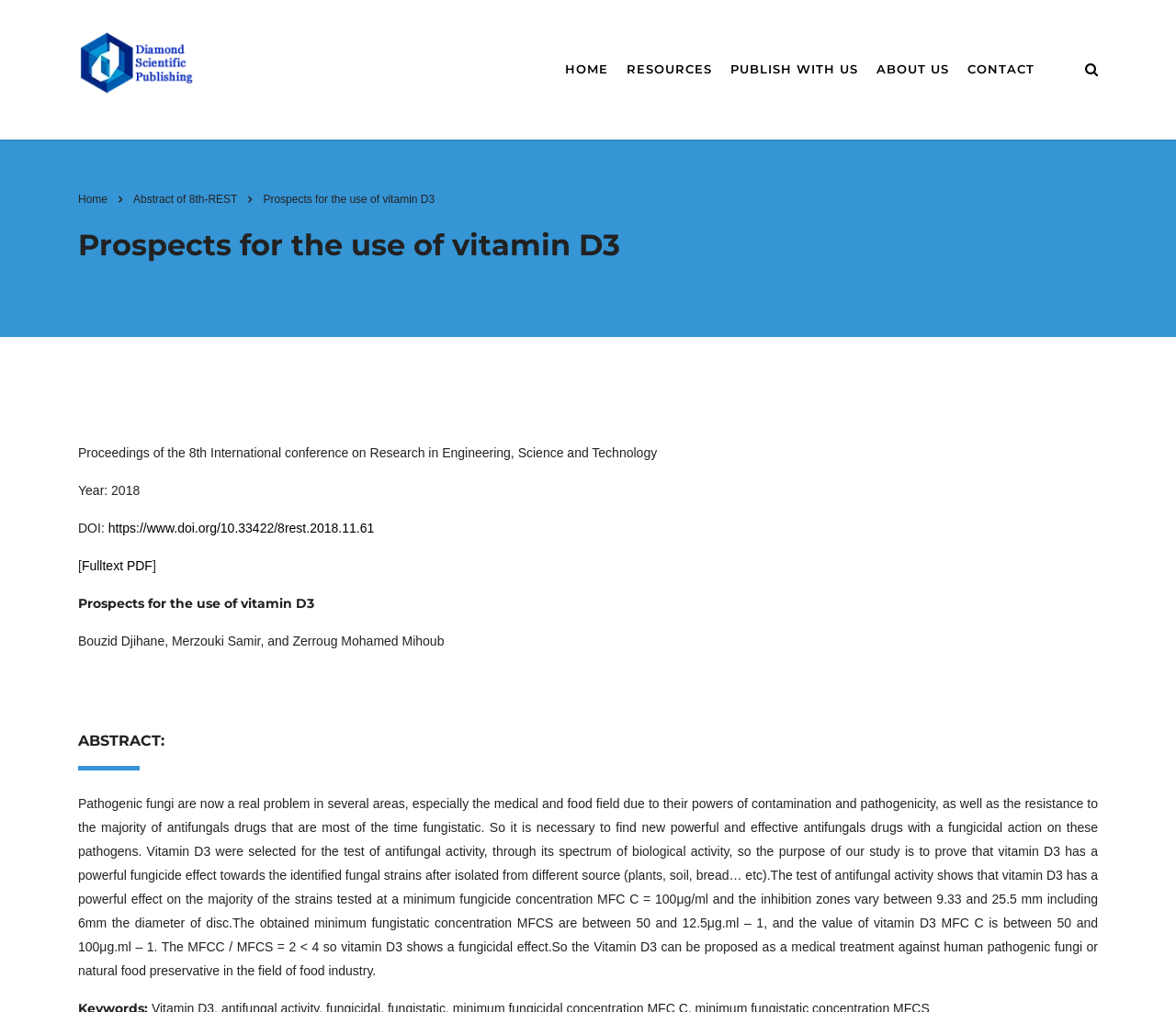Determine the bounding box coordinates of the clickable element to complete this instruction: "Contact the Illinois State Library". Provide the coordinates in the format of four float numbers between 0 and 1, [left, top, right, bottom].

None